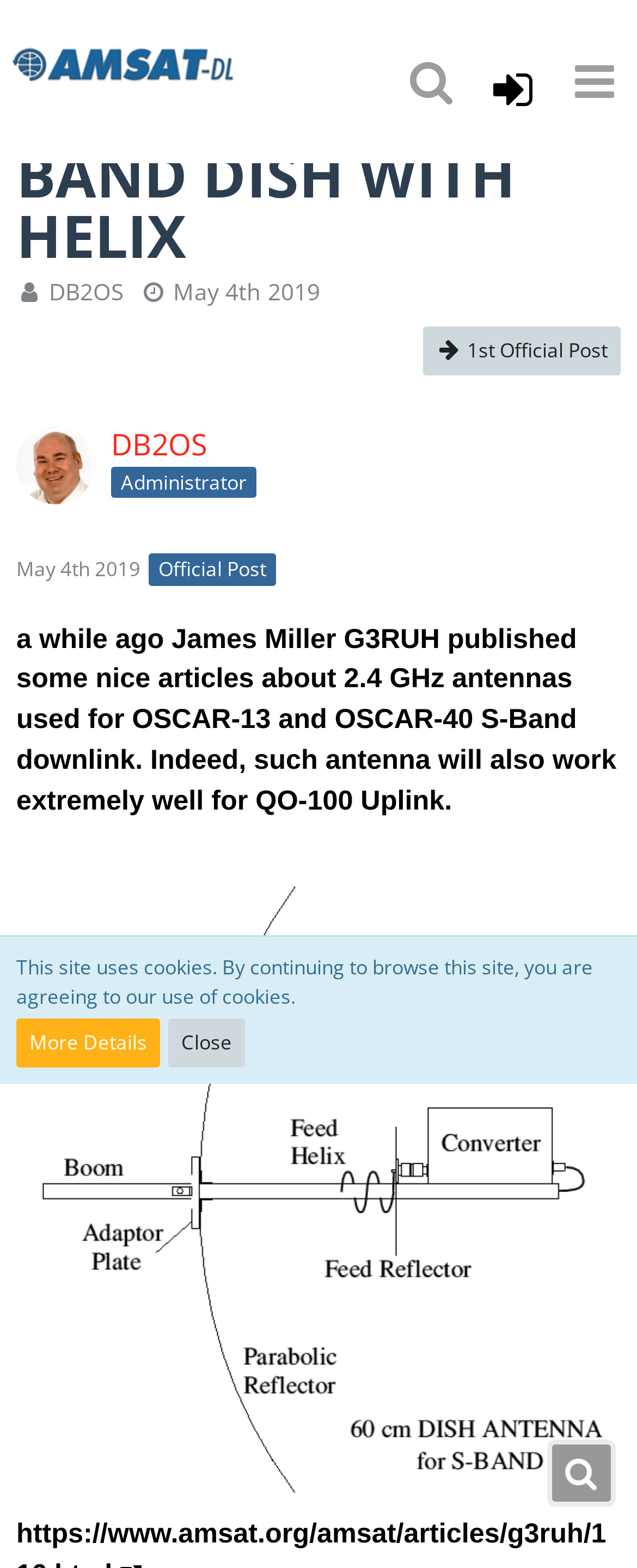Determine the coordinates of the bounding box for the clickable area needed to execute this instruction: "Go to AMSAT-DL Forum".

[0.015, 0.02, 0.371, 0.062]